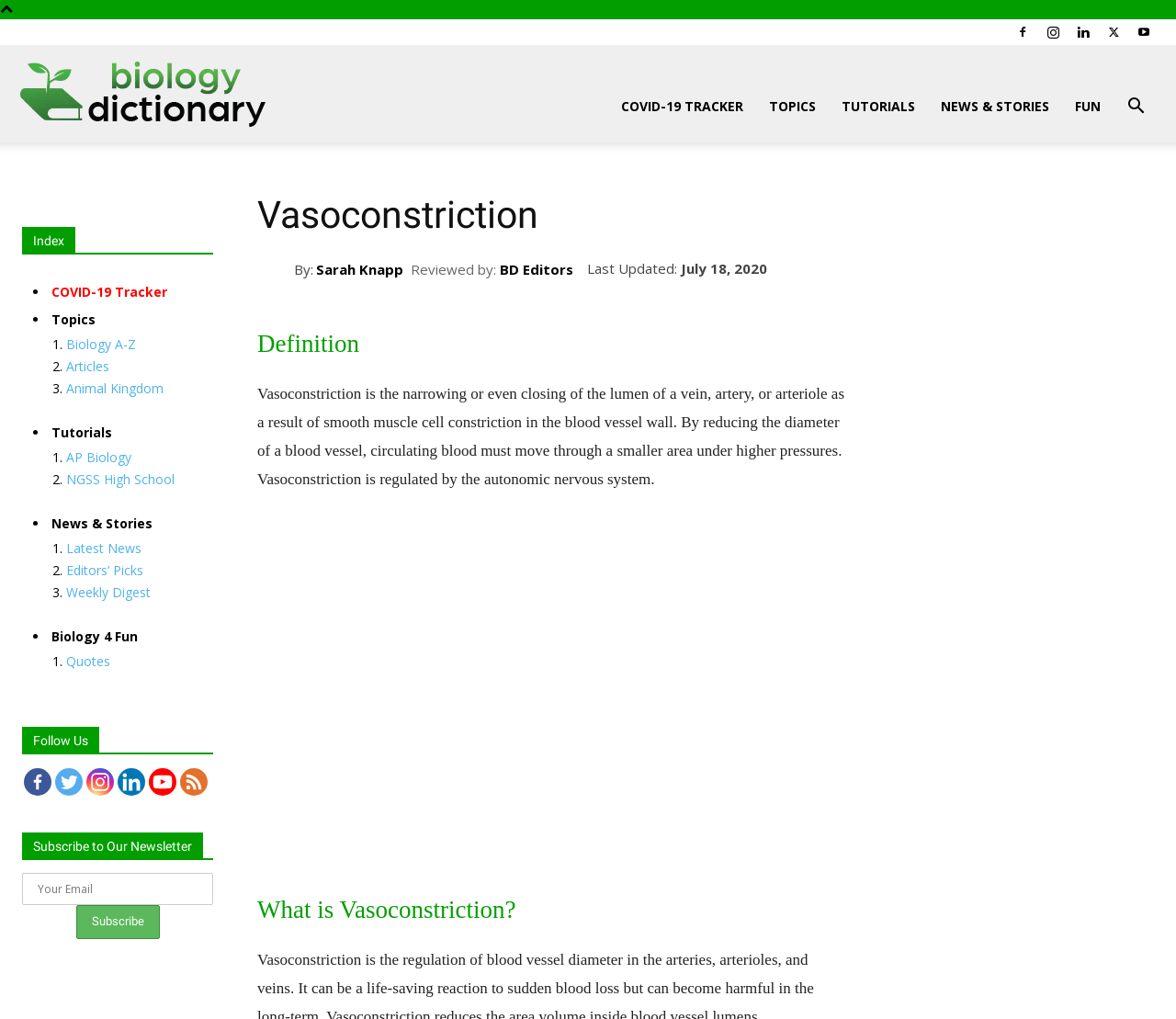Indicate the bounding box coordinates of the element that needs to be clicked to satisfy the following instruction: "Read the article by Sarah Knapp". The coordinates should be four float numbers between 0 and 1, i.e., [left, top, right, bottom].

[0.219, 0.251, 0.25, 0.278]